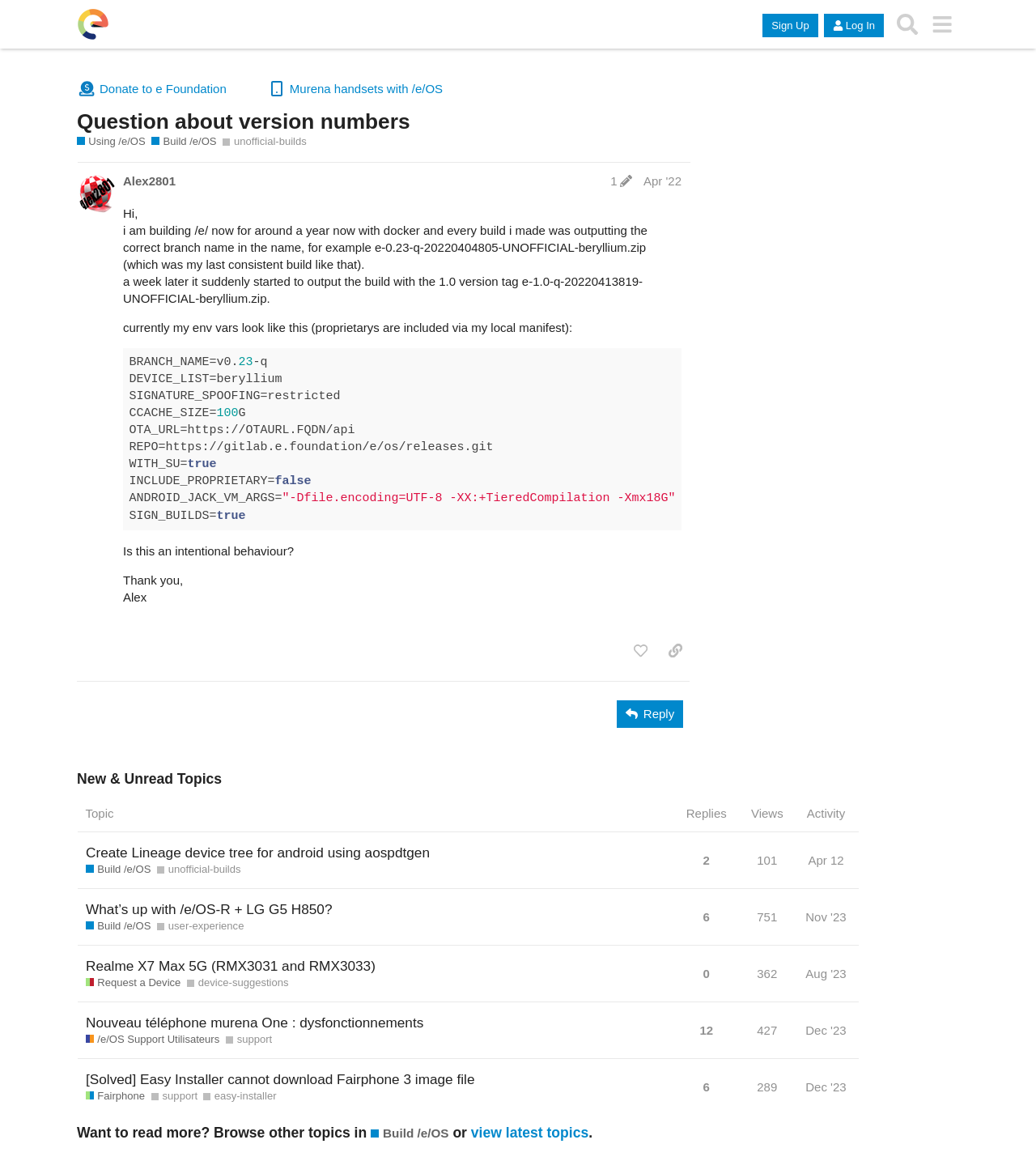Locate the bounding box coordinates of the area to click to fulfill this instruction: "Click on the 'Reply' button". The bounding box should be presented as four float numbers between 0 and 1, in the order [left, top, right, bottom].

[0.596, 0.603, 0.659, 0.627]